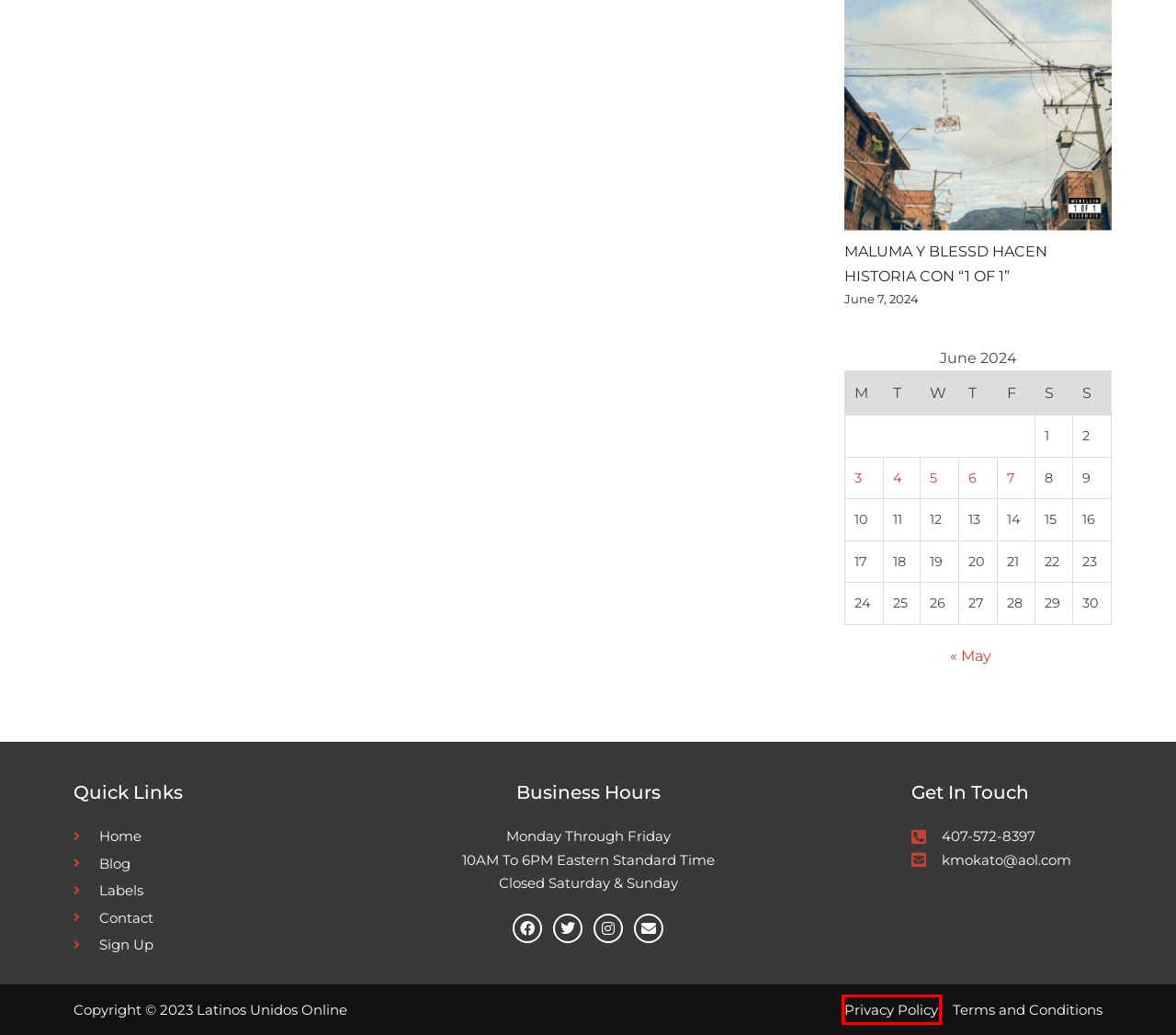You have a screenshot of a webpage with a red rectangle bounding box around a UI element. Choose the best description that matches the new page after clicking the element within the bounding box. The candidate descriptions are:
A. May 2024 - Latinos Unidos Online
B. MALUMA Y BLESSD HACEN HISTORIA CON “1 OF 1” - Latinos Unidos Online
C. Video Charts - Latinos Unidos Online
D. Privacy Policy - Latinos Unidos Online
E. June 7, 2024 - Latinos Unidos Online
F. June 6, 2024 - Latinos Unidos Online
G. Terms and Conditions - Latinos Unidos Online
H. June 4, 2024 - Latinos Unidos Online

D